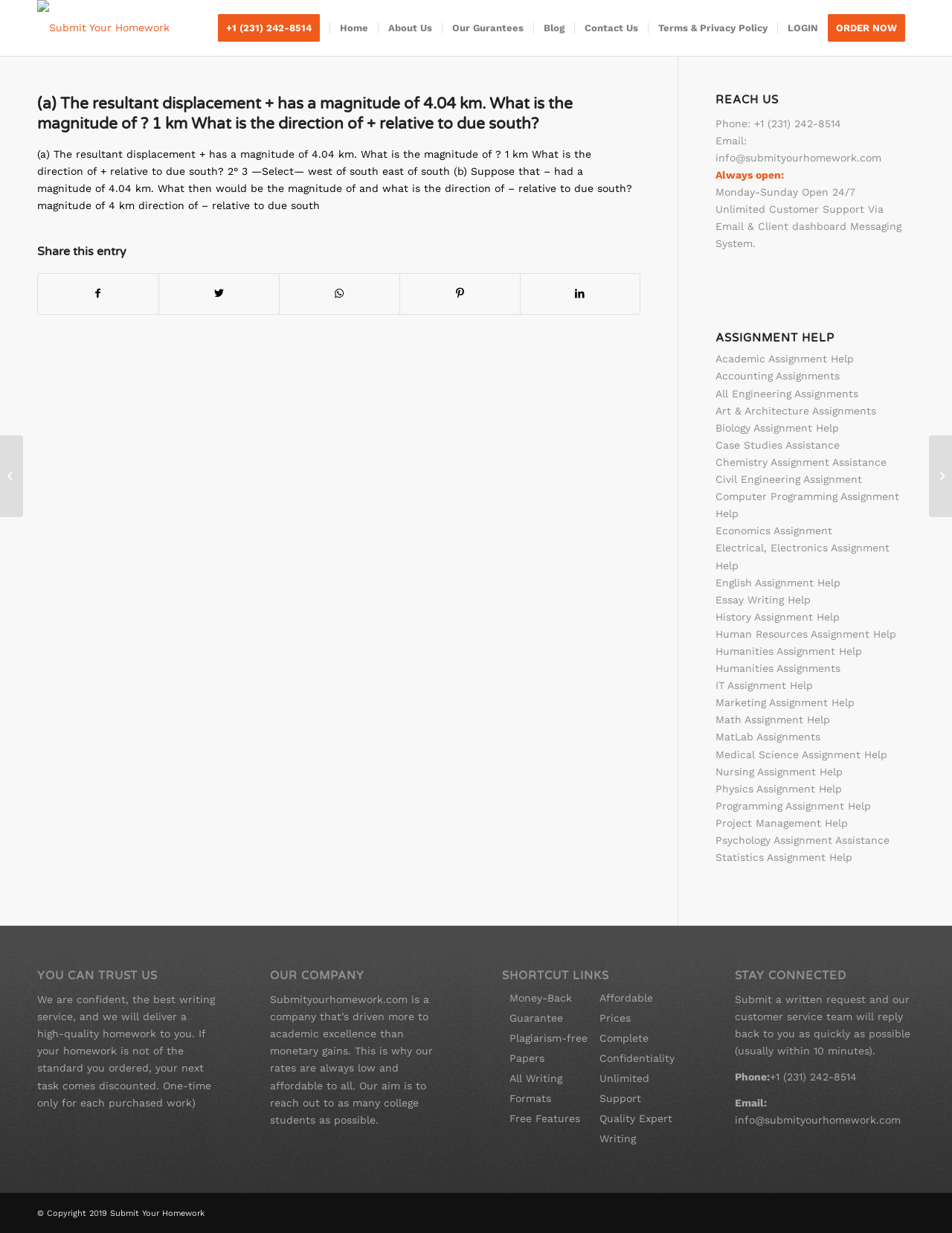Identify the bounding box coordinates for the region to click in order to carry out this instruction: "Share on Facebook". Provide the coordinates using four float numbers between 0 and 1, formatted as [left, top, right, bottom].

[0.04, 0.222, 0.166, 0.254]